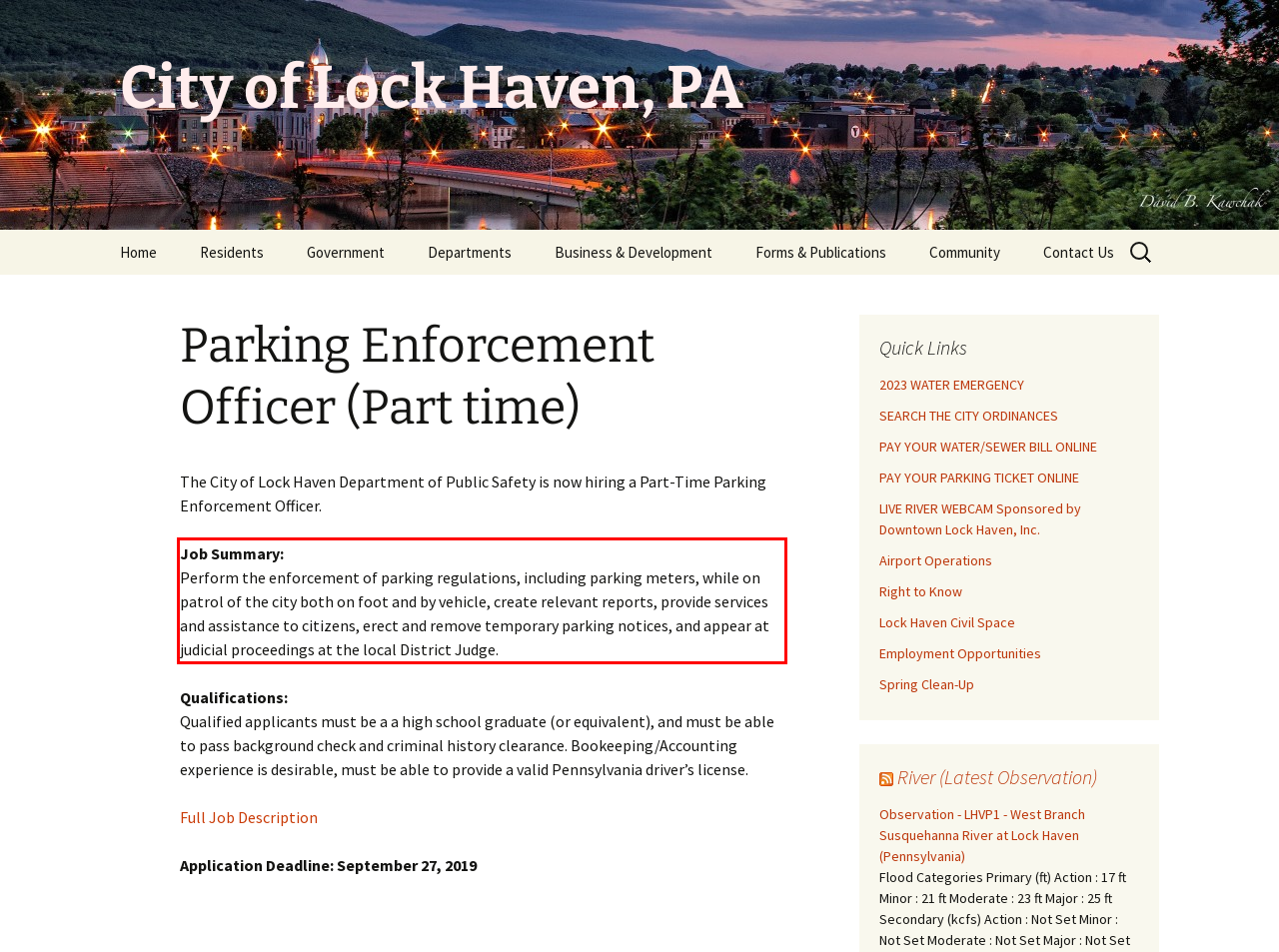Please identify the text within the red rectangular bounding box in the provided webpage screenshot.

Job Summary: Perform the enforcement of parking regulations, including parking meters, while on patrol of the city both on foot and by vehicle, create relevant reports, provide services and assistance to citizens, erect and remove temporary parking notices, and appear at judicial proceedings at the local District Judge.